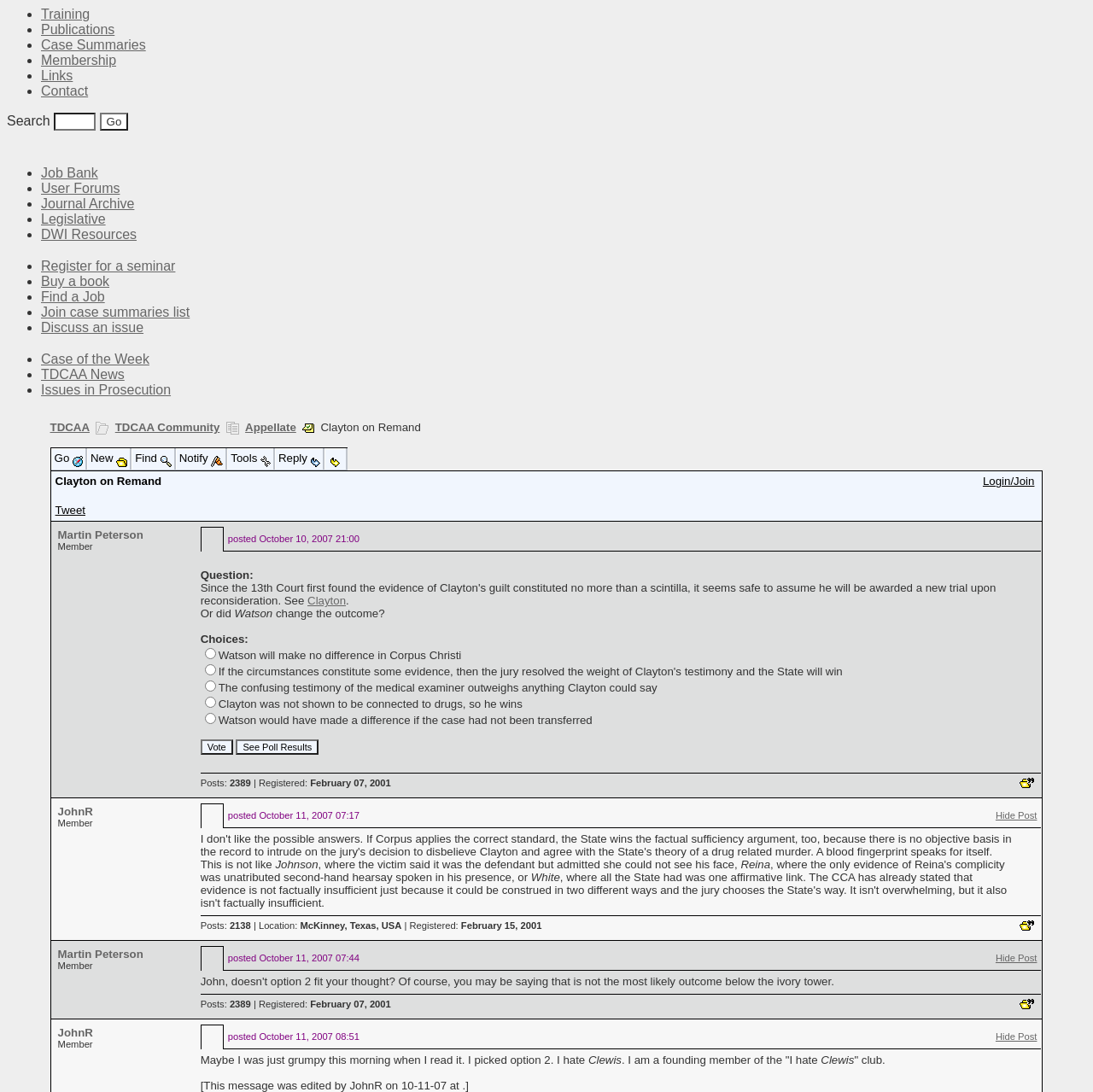Describe every aspect of the webpage comprehensively.

The webpage is about "Clayton on Remand - Topic" and appears to be a community forum or discussion board. At the top, there is a list of links, including "Training", "Publications", "Case Summaries", "Membership", "Links", and "Contact", which are likely navigation links to different sections of the website.

Below the navigation links, there is a search bar with a "Search" label and a "Go" button. To the right of the search bar, there is a "Home" link.

The main content of the page is divided into several sections. The first section has a list of links, including "Job Bank", "User Forums", "Journal Archive", "Legislative", "DWI Resources", and others, which are likely related to the topic of Clayton on Remand.

The next section has a list of links, including "Register for a seminar", "Buy a book", "Find a Job", "Join case summaries list", and others, which appear to be related to community activities or resources.

Below this section, there is a list of links, including "Case of the Week", "TDCAA News", "Issues in Prosecution", and others, which are likely related to news or updates about Clayton on Remand.

To the right of these sections, there is a column with several links, including "TDCAA", "TDCAA Community", "Hop To Forum Categories", and others, which appear to be related to the TDCAA community or forum.

At the bottom of the page, there are two tables. The first table has several grid cells with images and labels, including "Go", "New", "Find", "Notify", "Tools", and "Reply", which are likely related to forum or community features. The second table has two grid cells, one with a "Clayton on Remand Tweet" label and a "Tweet" link, and another with a "Login/Join" link.

Finally, there is a layout table at the bottom of the page with a single row and three cells, containing a label "Martin Peterson Member" and some empty space.